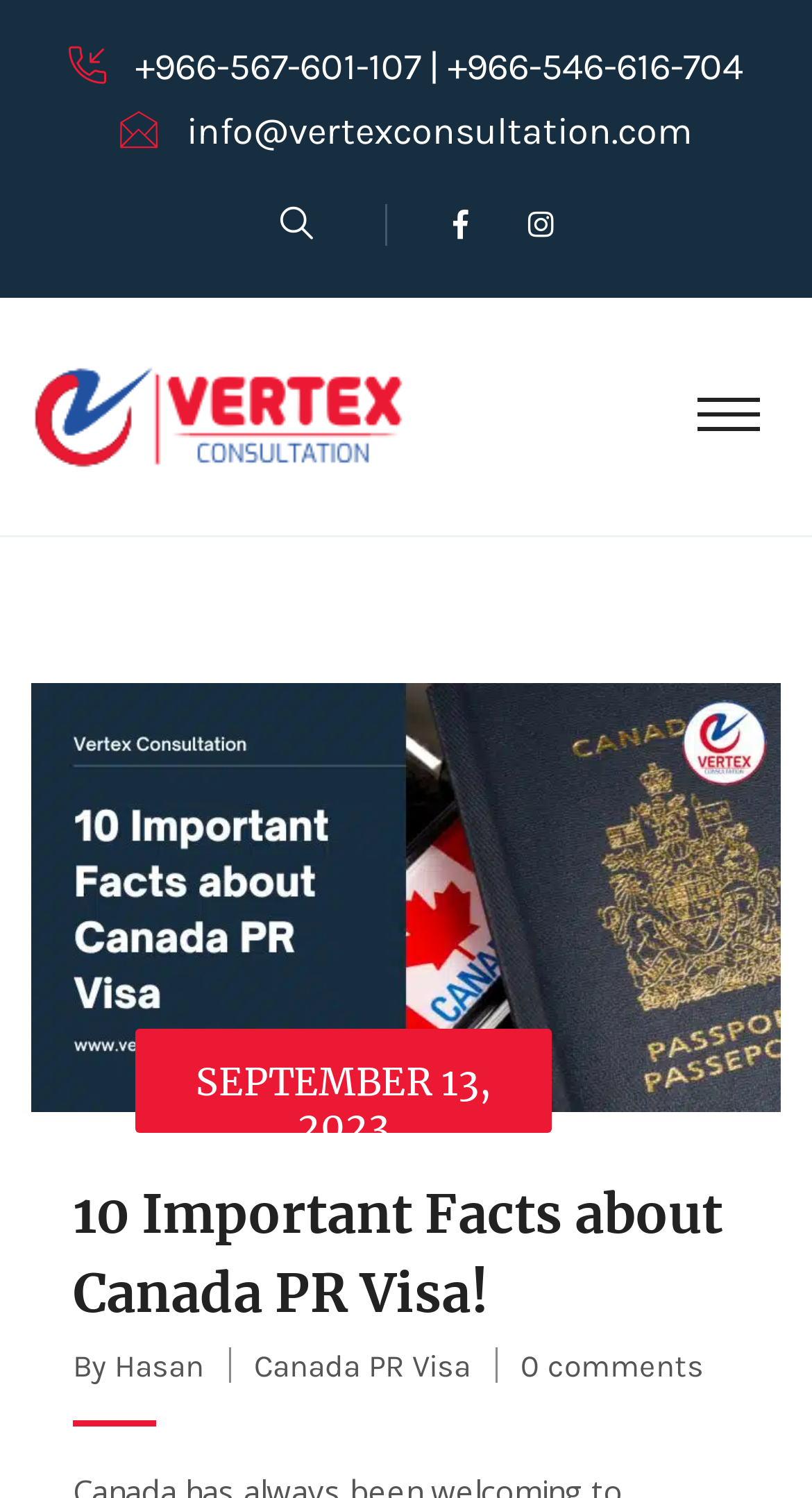What is the date of the article?
Answer briefly with a single word or phrase based on the image.

SEPTEMBER 13, 2023